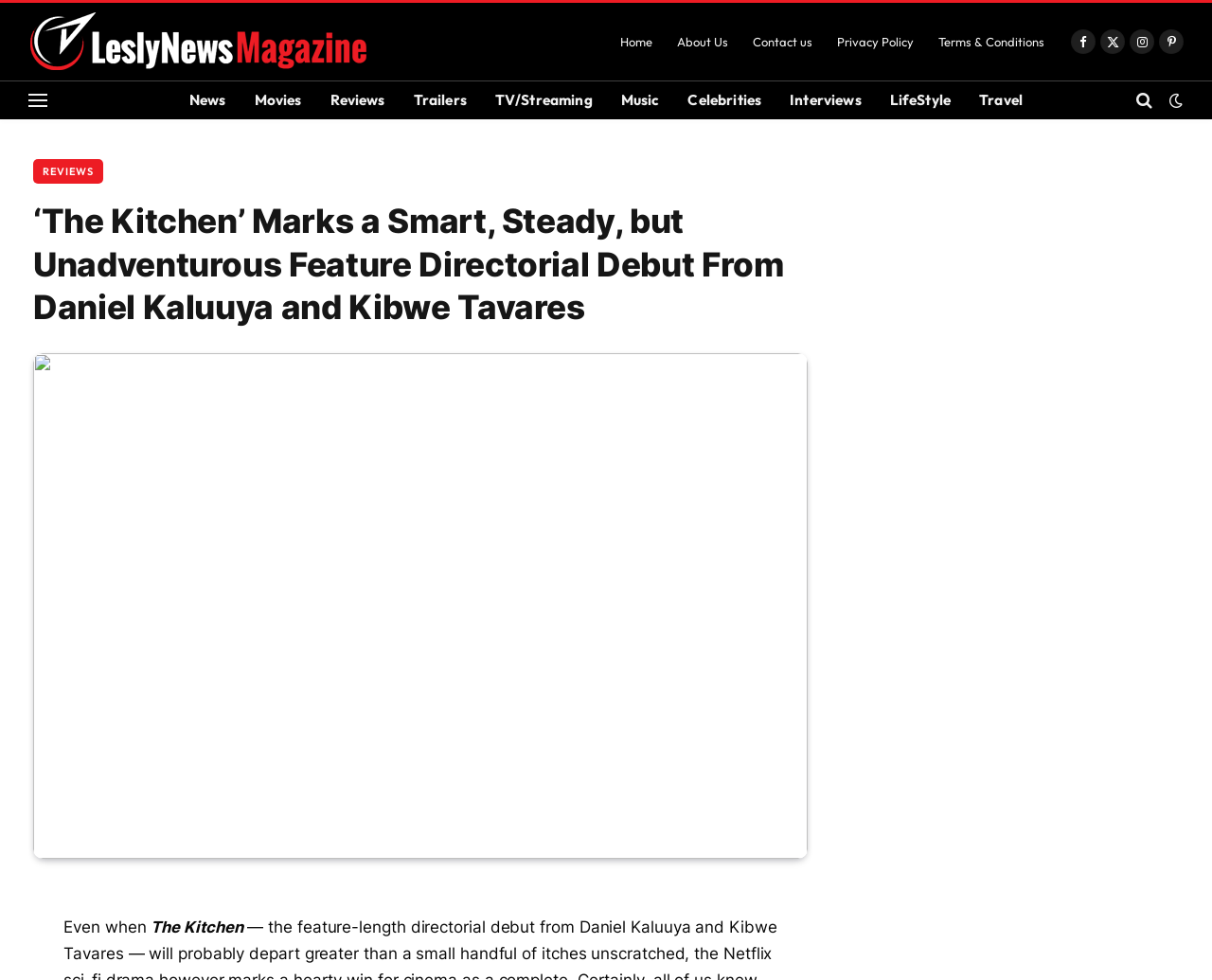Can you specify the bounding box coordinates of the area that needs to be clicked to fulfill the following instruction: "Open the 'Reviews' page"?

[0.261, 0.084, 0.329, 0.121]